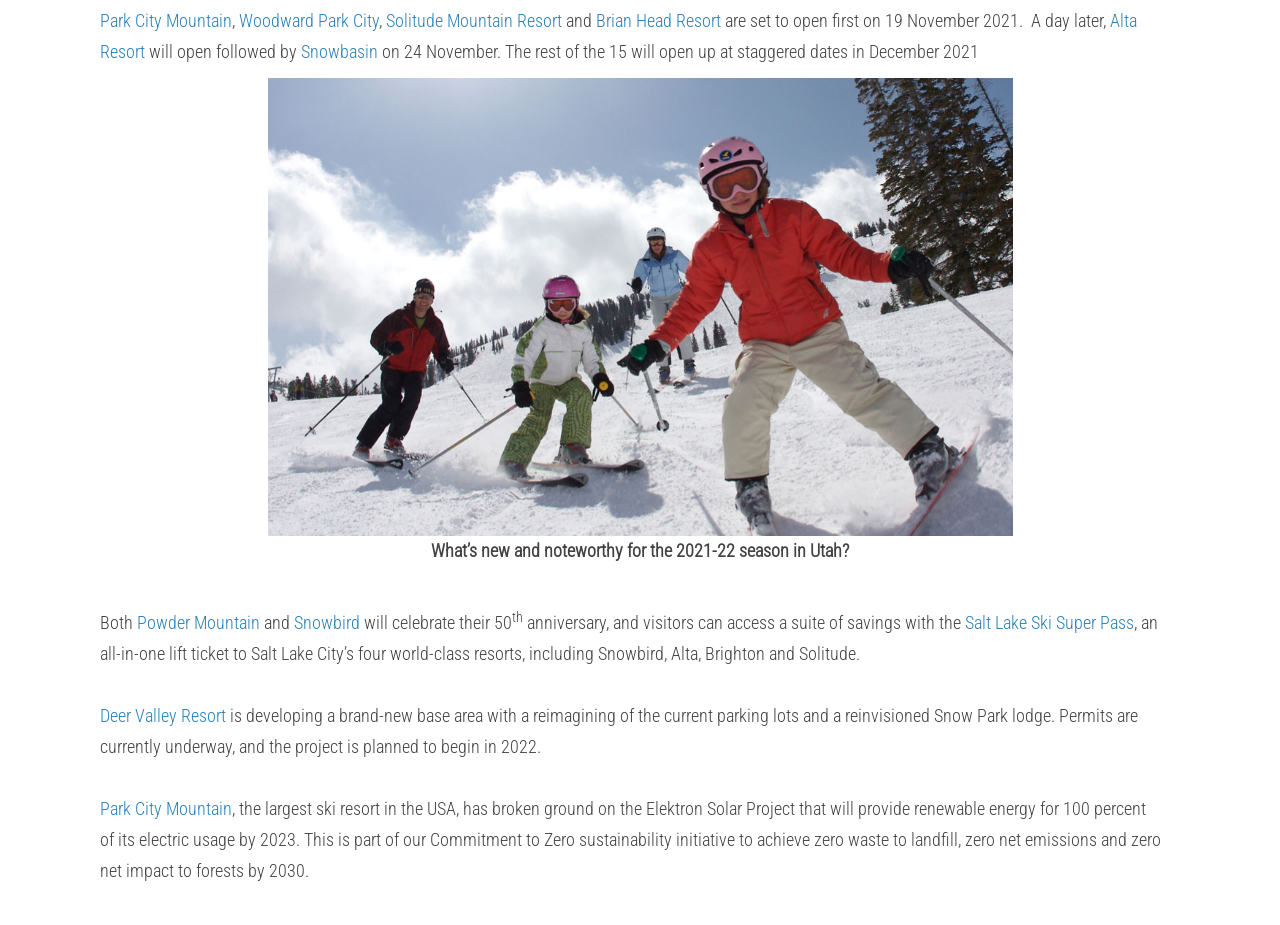Given the element description Weka Medium Leaf White Clover, specify the bounding box coordinates of the corresponding UI element in the format (top-left x, top-left y, bottom-right x, bottom-right y). All values must be between 0 and 1.

None